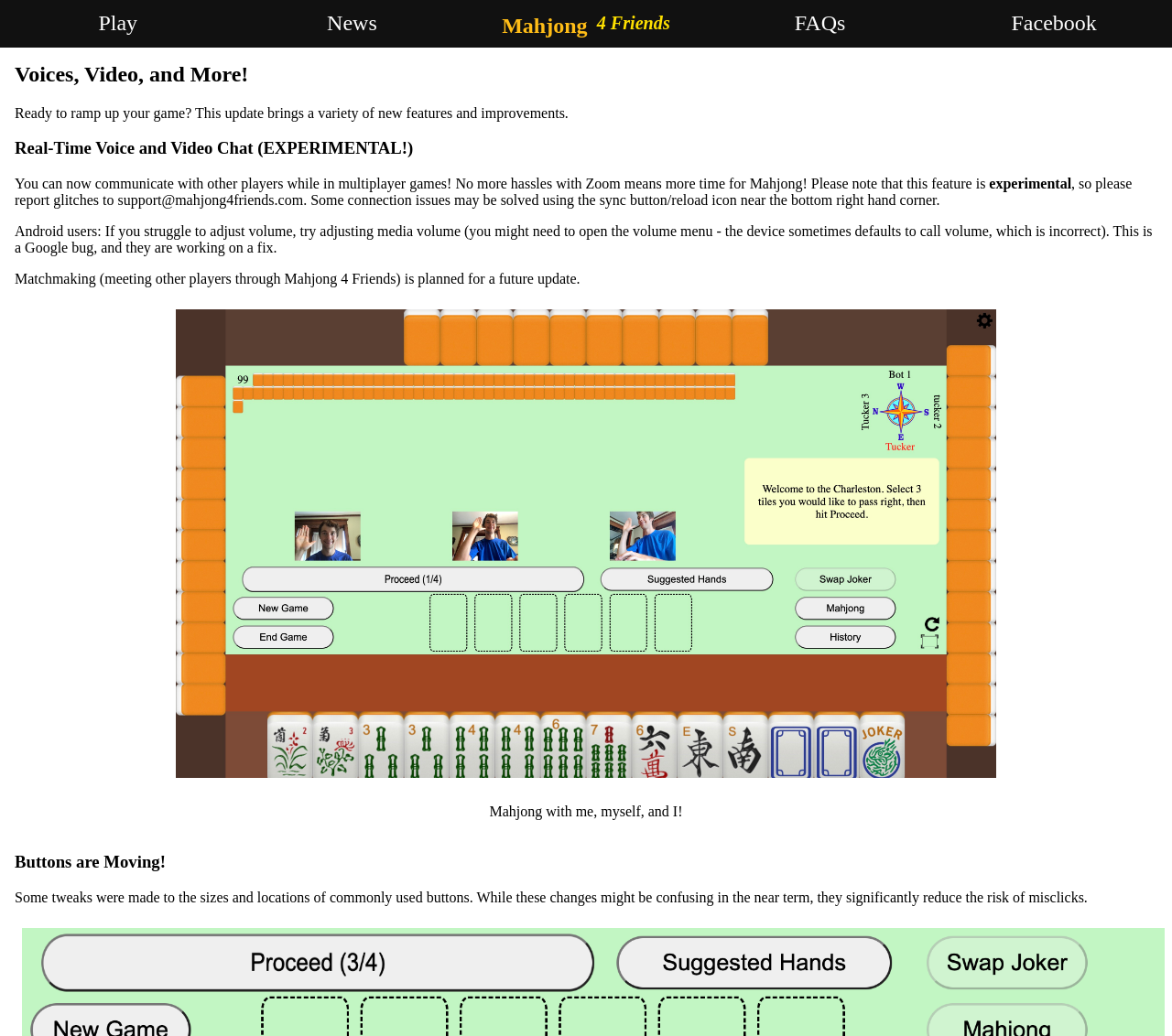From the webpage screenshot, predict the bounding box coordinates (top-left x, top-left y, bottom-right x, bottom-right y) for the UI element described here: Mahjong4 Friends

[0.4, 0.0, 0.6, 0.046]